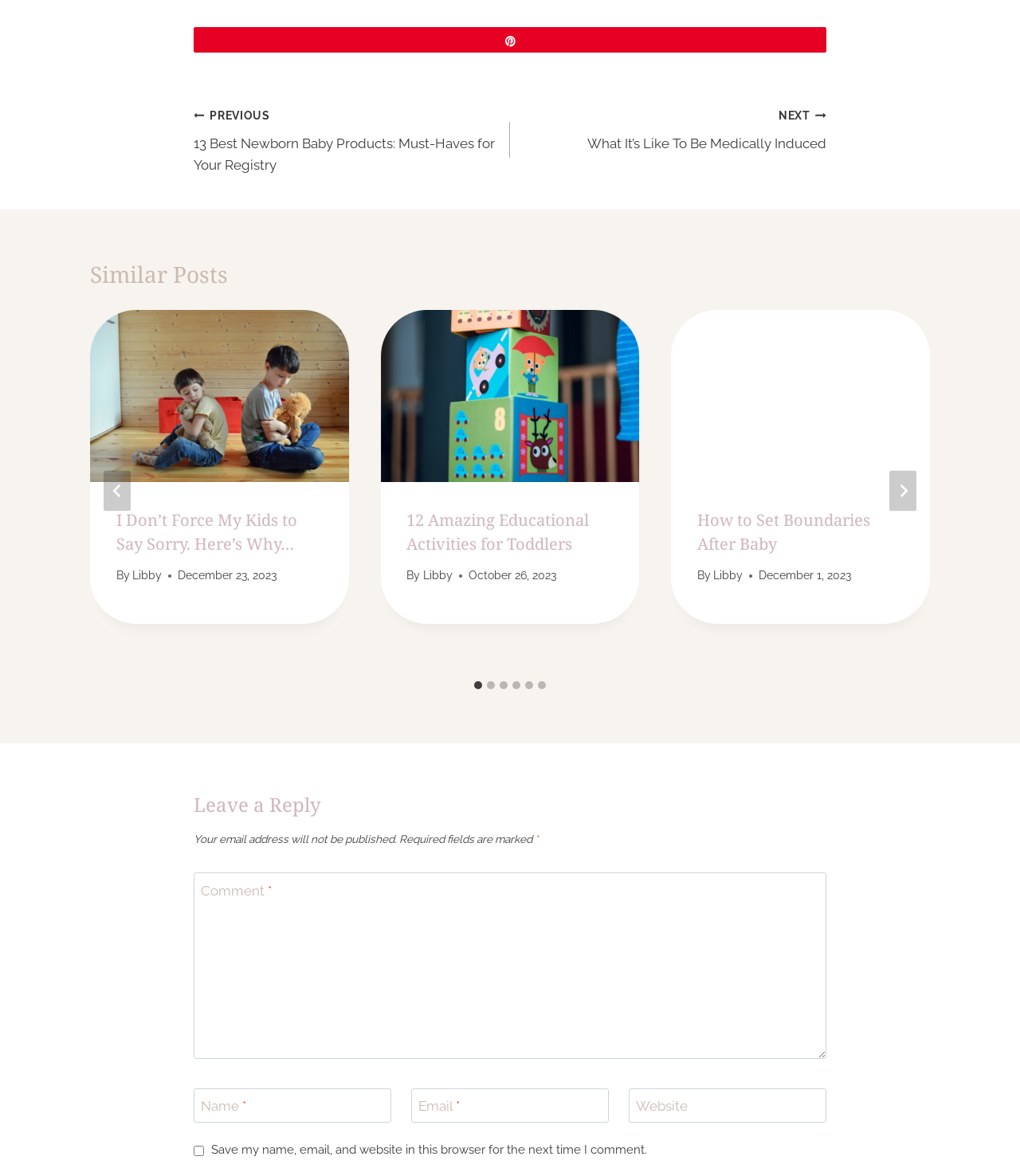What is the purpose of the 'PREVIOUS' and 'NEXT' links?
Based on the visual information, provide a detailed and comprehensive answer.

The 'PREVIOUS' and 'NEXT' links are used for post navigation, allowing users to navigate to the previous or next post. This is evident from the link texts 'PREVIOUS 13 Best Newborn Baby Products: Must-Haves for Your Registry' and 'NEXT What It’s Like To Be Medically Induced'.